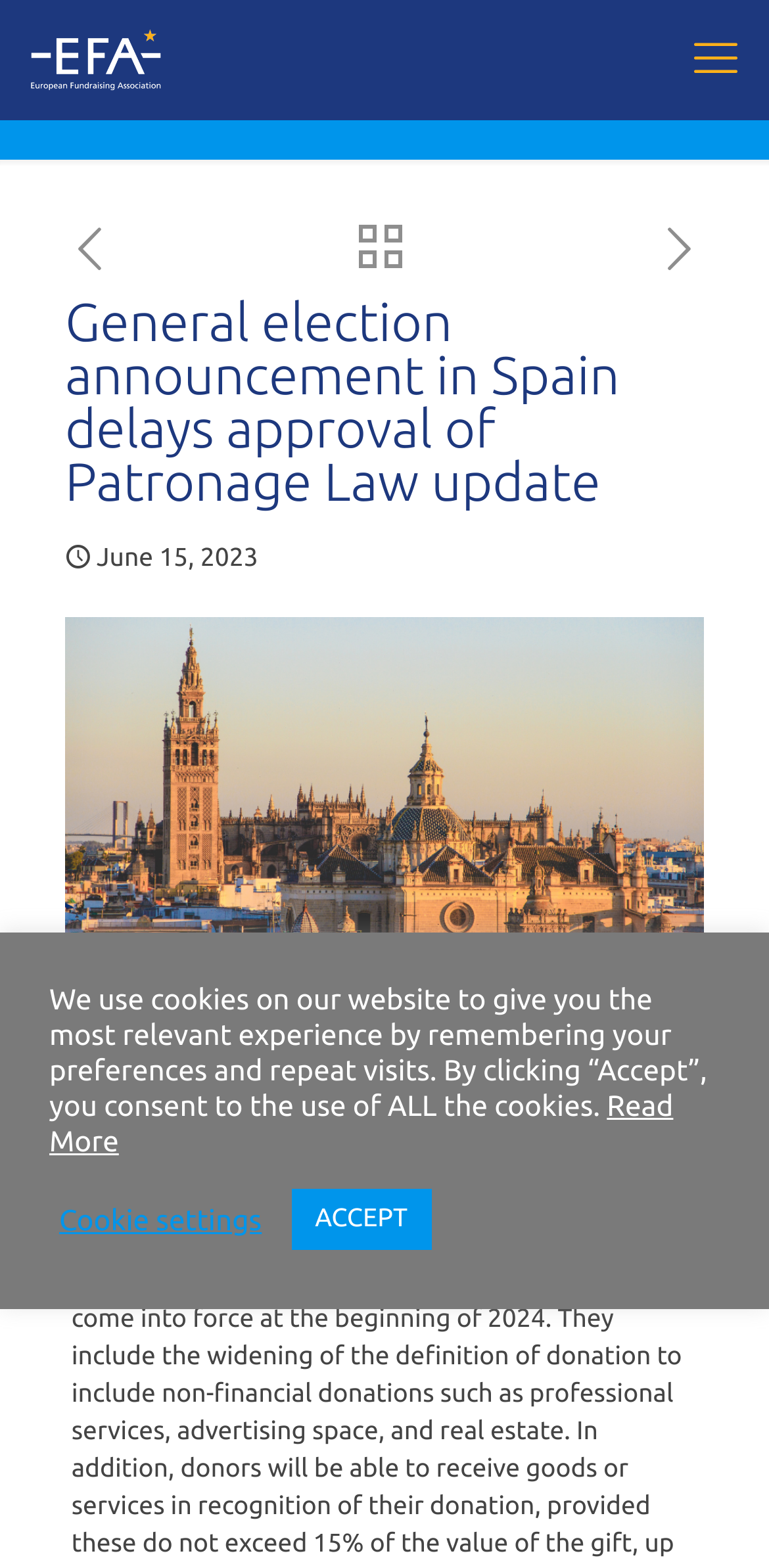Determine the bounding box coordinates of the clickable element necessary to fulfill the instruction: "go to mobile menu". Provide the coordinates as four float numbers within the 0 to 1 range, i.e., [left, top, right, bottom].

[0.887, 0.016, 0.974, 0.059]